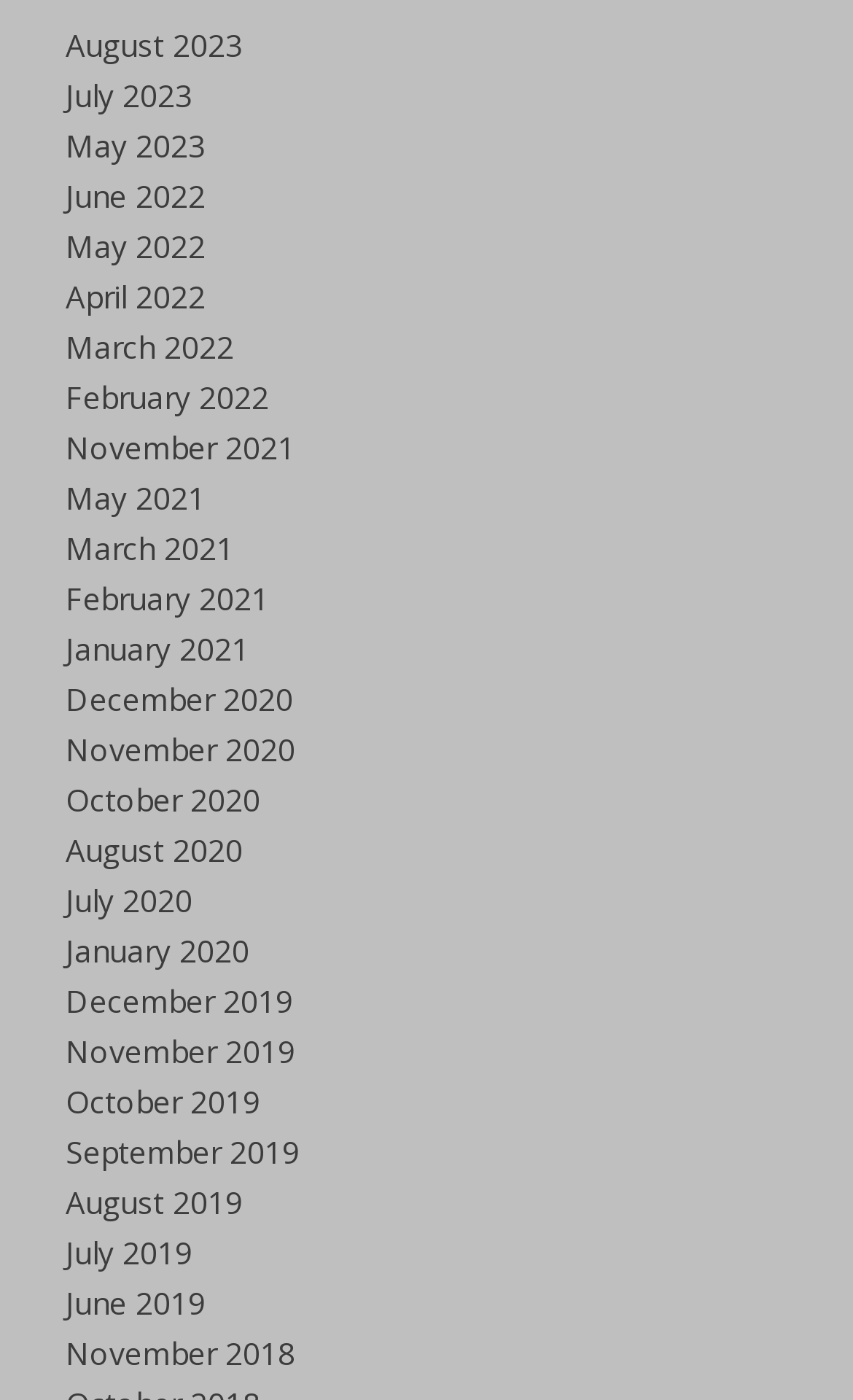How many links are available for the year 2022?
Using the visual information from the image, give a one-word or short-phrase answer.

5